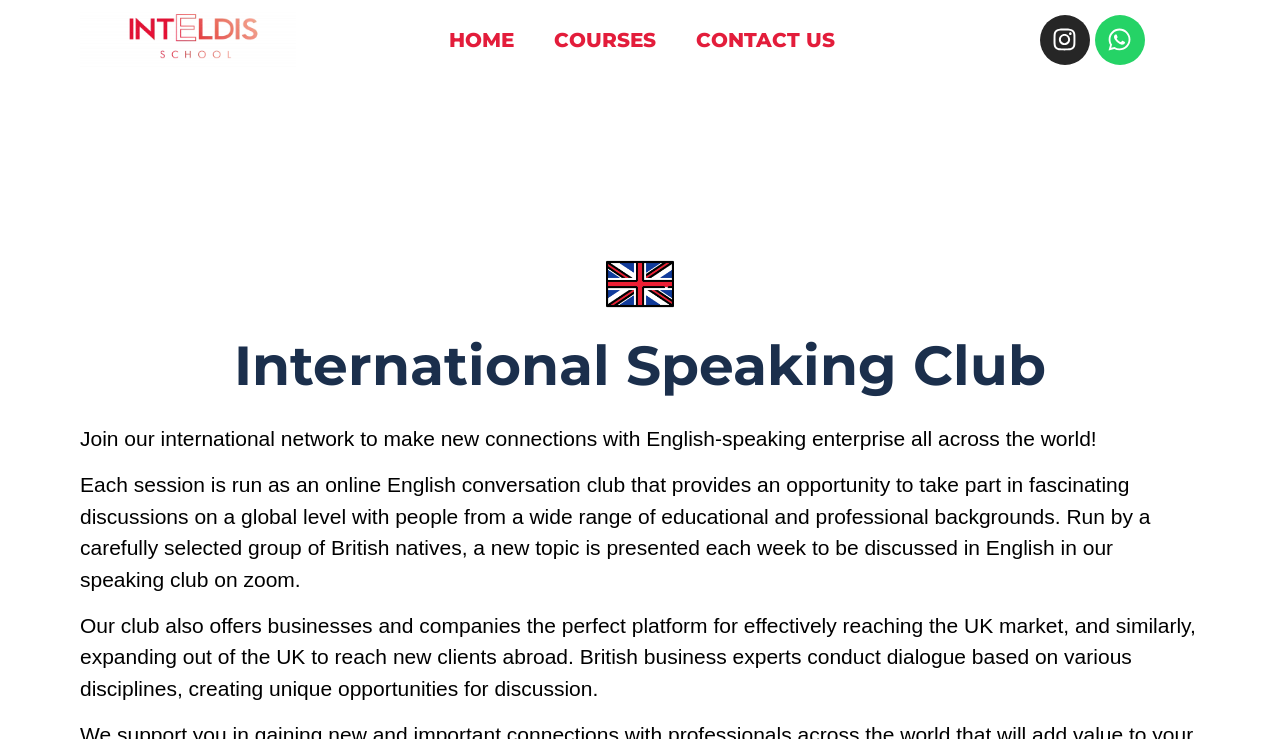Given the element description "CONTACT US" in the screenshot, predict the bounding box coordinates of that UI element.

[0.528, 0.022, 0.668, 0.085]